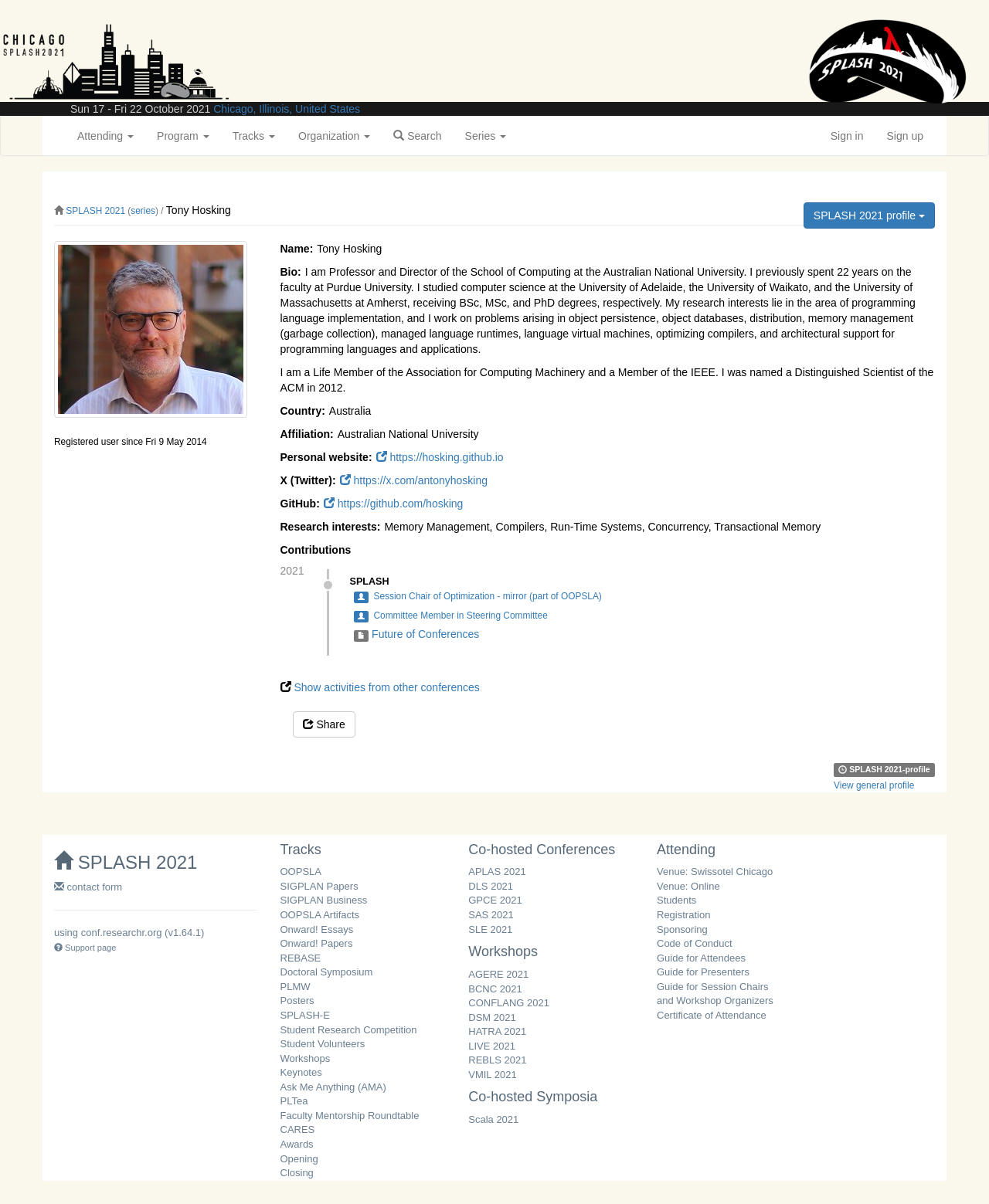Given the description of the UI element: "Certificate of Attendance", predict the bounding box coordinates in the form of [left, top, right, bottom], with each value being a float between 0 and 1.

[0.664, 0.838, 0.775, 0.848]